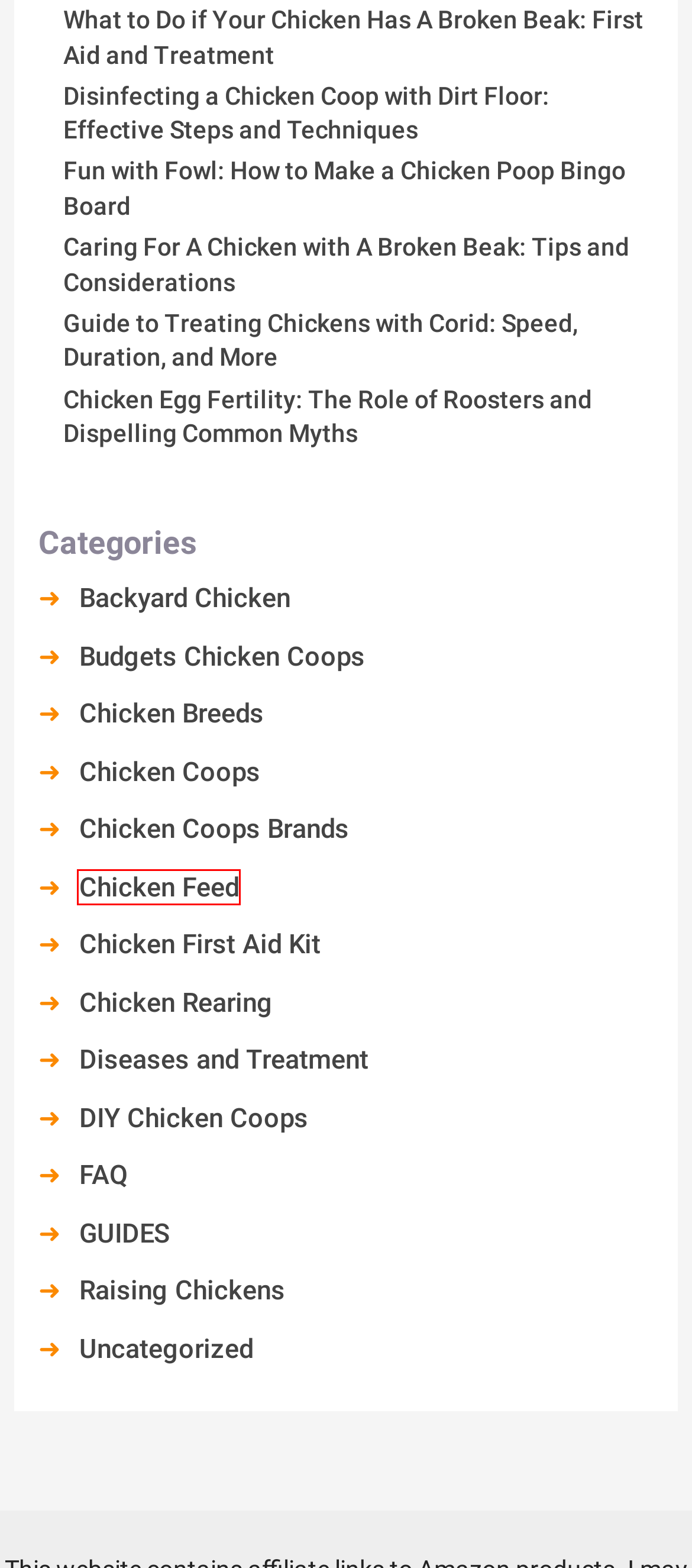Review the screenshot of a webpage that includes a red bounding box. Choose the webpage description that best matches the new webpage displayed after clicking the element within the bounding box. Here are the candidates:
A. Chicken Coops Archives - Coops Cave
B. GUIDES Archives - Coops Cave
C. Chicken Breeds Archives - Coops Cave
D. Backyard Chicken Archives - Coops Cave
E. Chicken Rearing Archives - Coops Cave
F. Fun with Fowl: How to Make a Chicken Poop Bingo Board - Coops Cave
G. Chicken Feed Archives - Coops Cave
H. FAQ Archives - Coops Cave

G